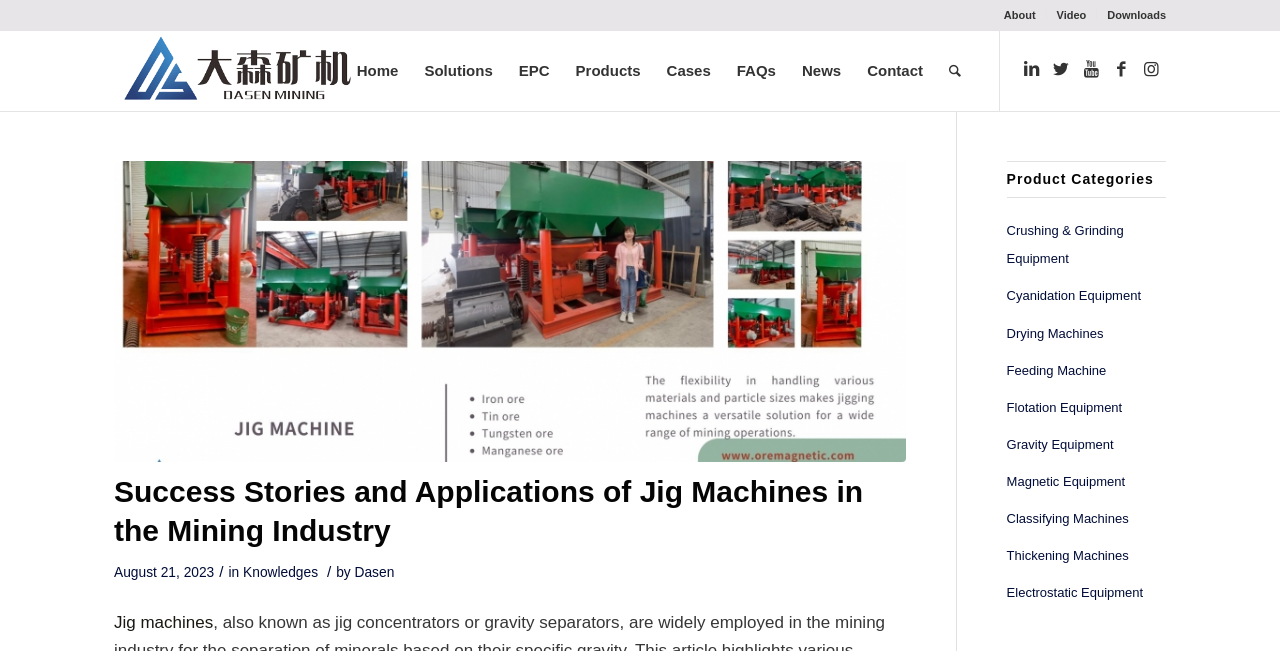Determine the bounding box coordinates (top-left x, top-left y, bottom-right x, bottom-right y) of the UI element described in the following text: Crushing & Grinding Equipment

[0.786, 0.328, 0.911, 0.428]